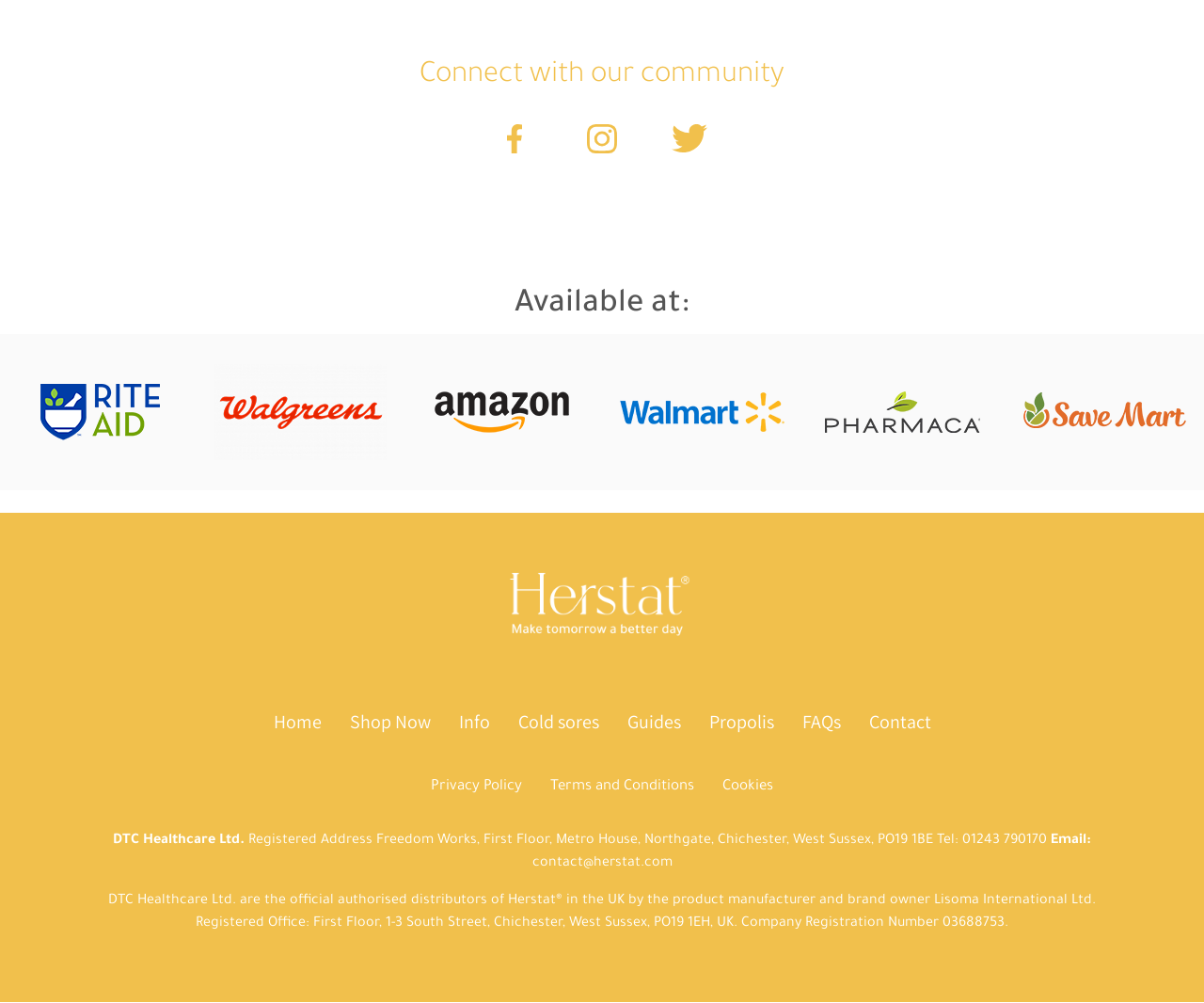Show the bounding box coordinates of the element that should be clicked to complete the task: "Contact us via email".

[0.442, 0.854, 0.558, 0.869]